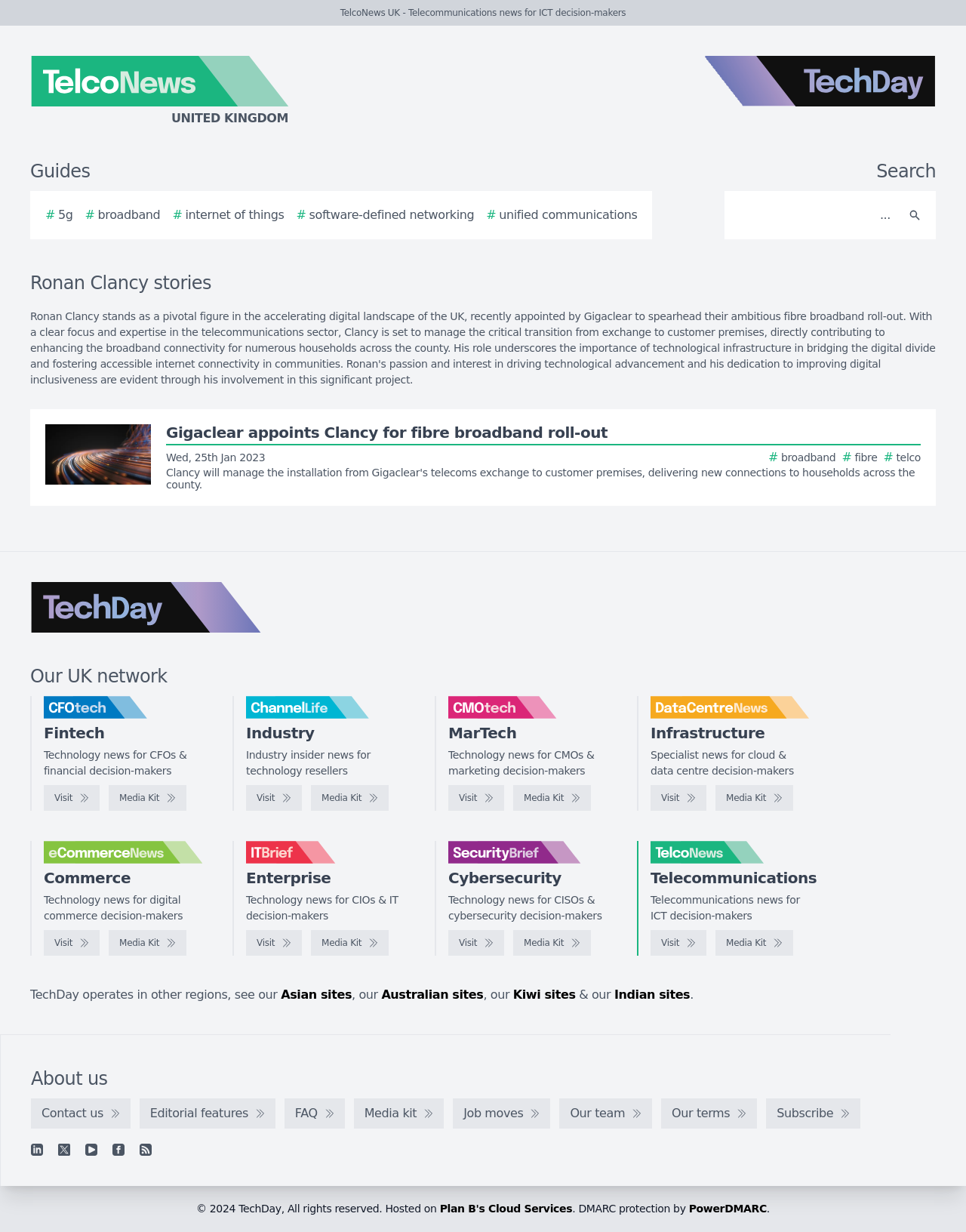What is the name of the author of the stories on this webpage?
Look at the image and respond with a one-word or short phrase answer.

Ronan Clancy